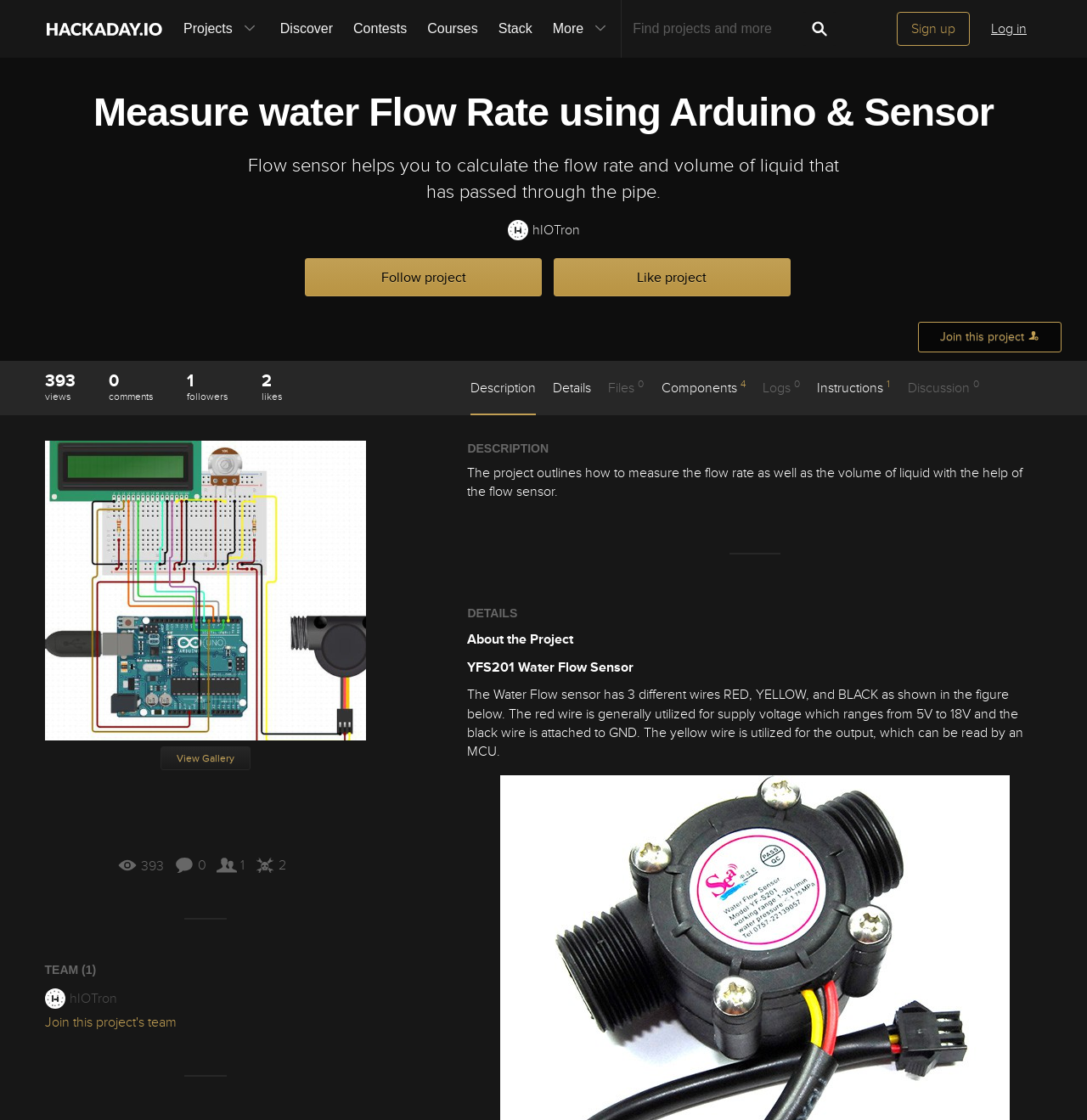What is the name of the water flow sensor? Please answer the question using a single word or phrase based on the image.

YFS201